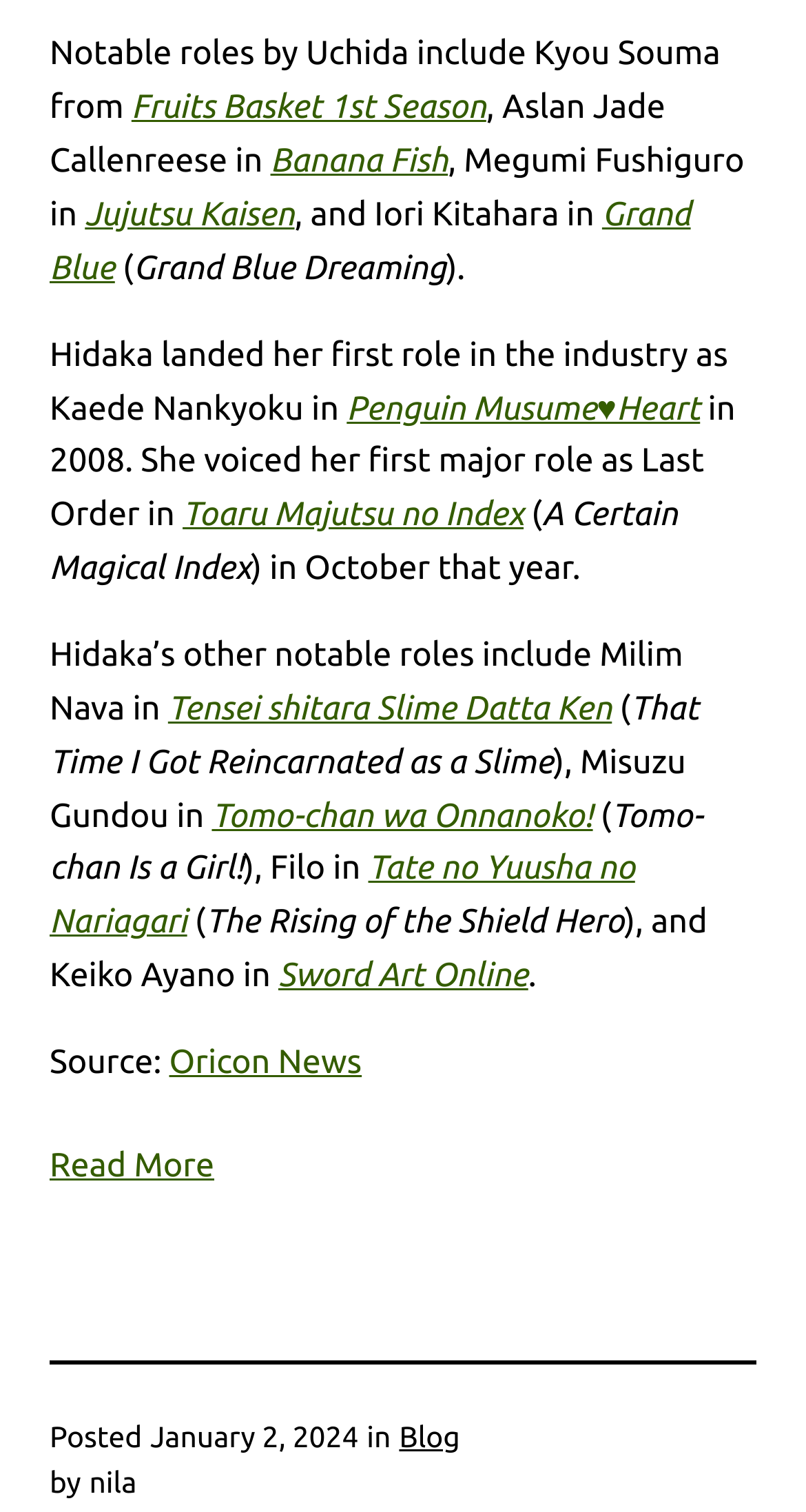Please identify the bounding box coordinates of the region to click in order to complete the given instruction: "Read more about the article". The coordinates should be four float numbers between 0 and 1, i.e., [left, top, right, bottom].

[0.062, 0.759, 0.266, 0.783]